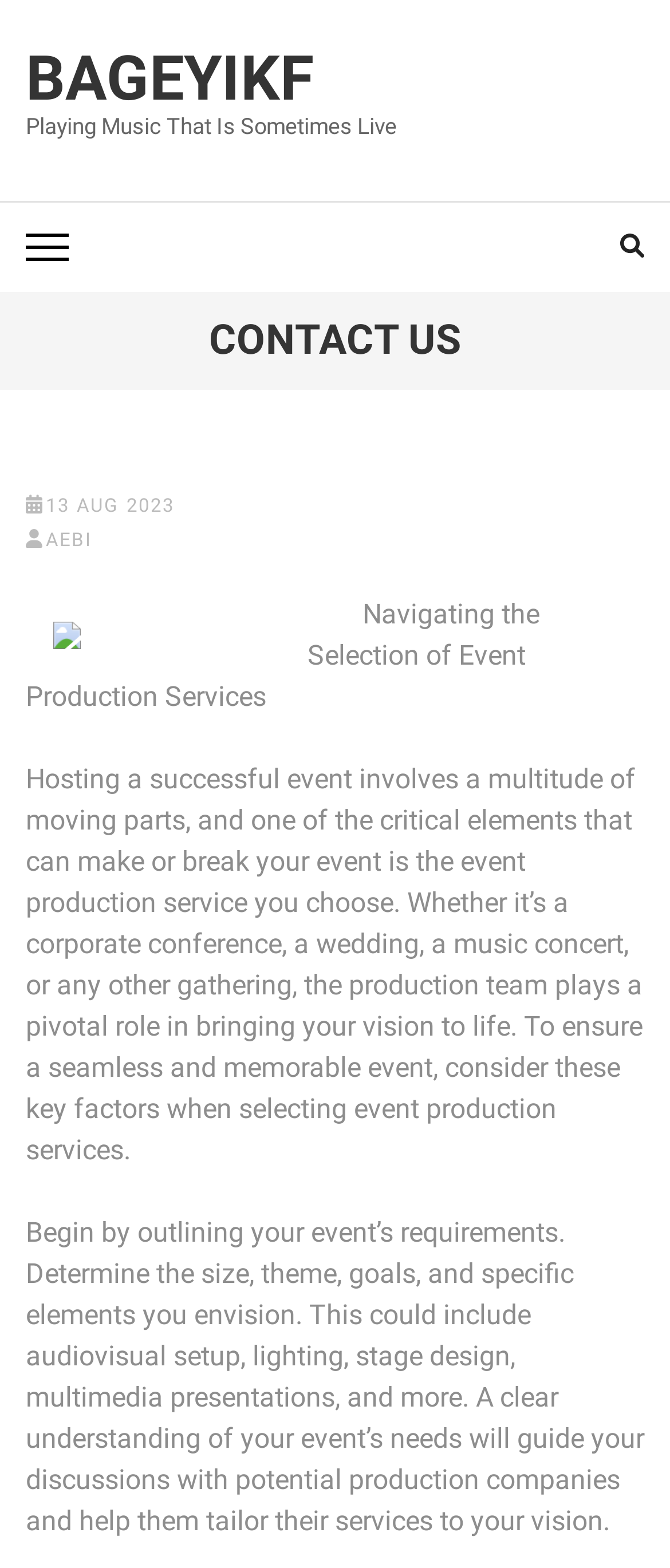Reply to the question with a brief word or phrase: What is the role of the production team?

bring vision to life